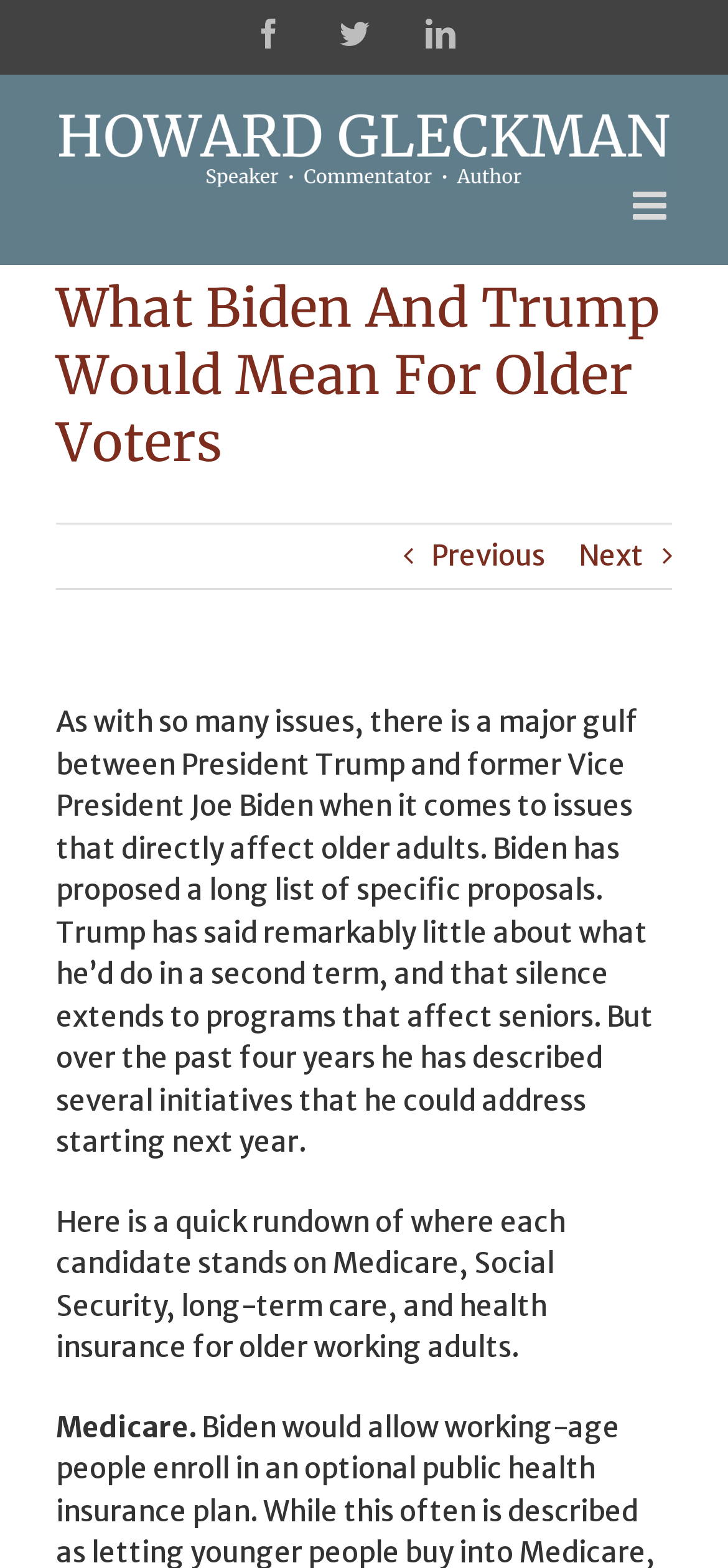Please find the bounding box coordinates (top-left x, top-left y, bottom-right x, bottom-right y) in the screenshot for the UI element described as follows: alt="Howard Gleckman Logo"

[0.077, 0.071, 0.923, 0.119]